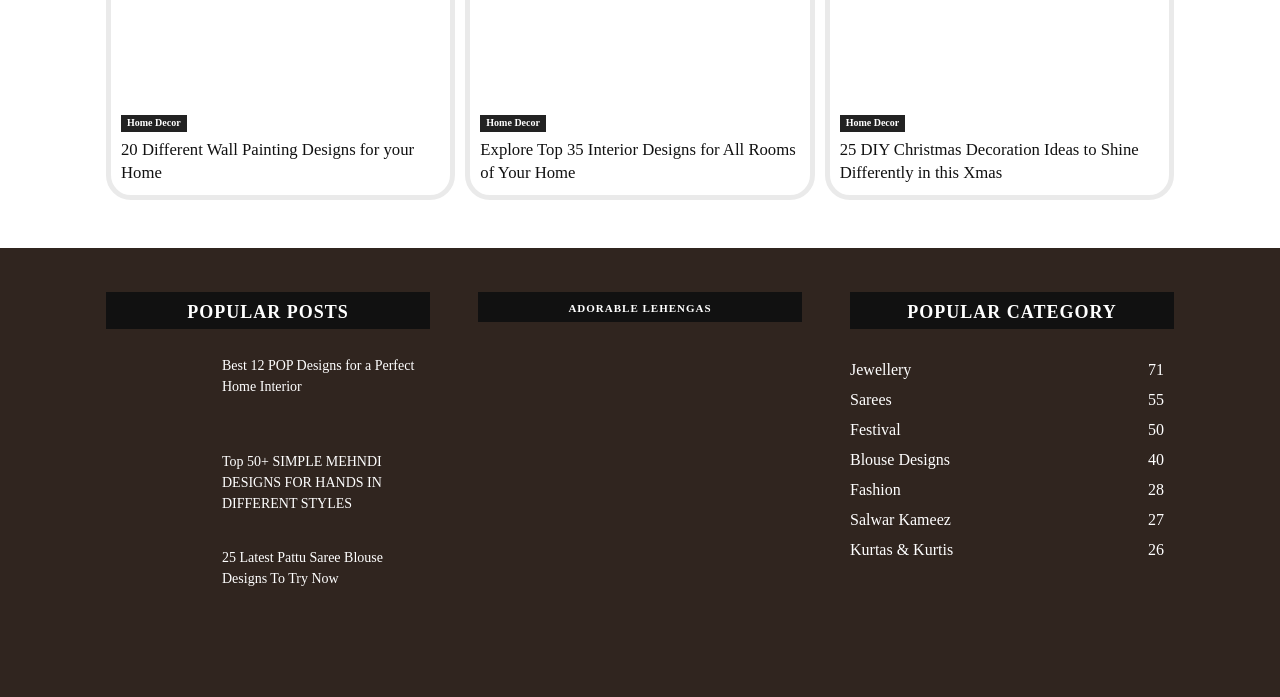Show the bounding box coordinates for the HTML element described as: "Festival50".

[0.664, 0.559, 0.704, 0.584]